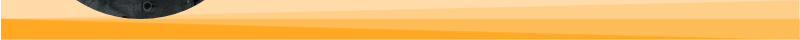What is the purpose of the design?
Using the image as a reference, answer the question with a short word or phrase.

Background or decorative element